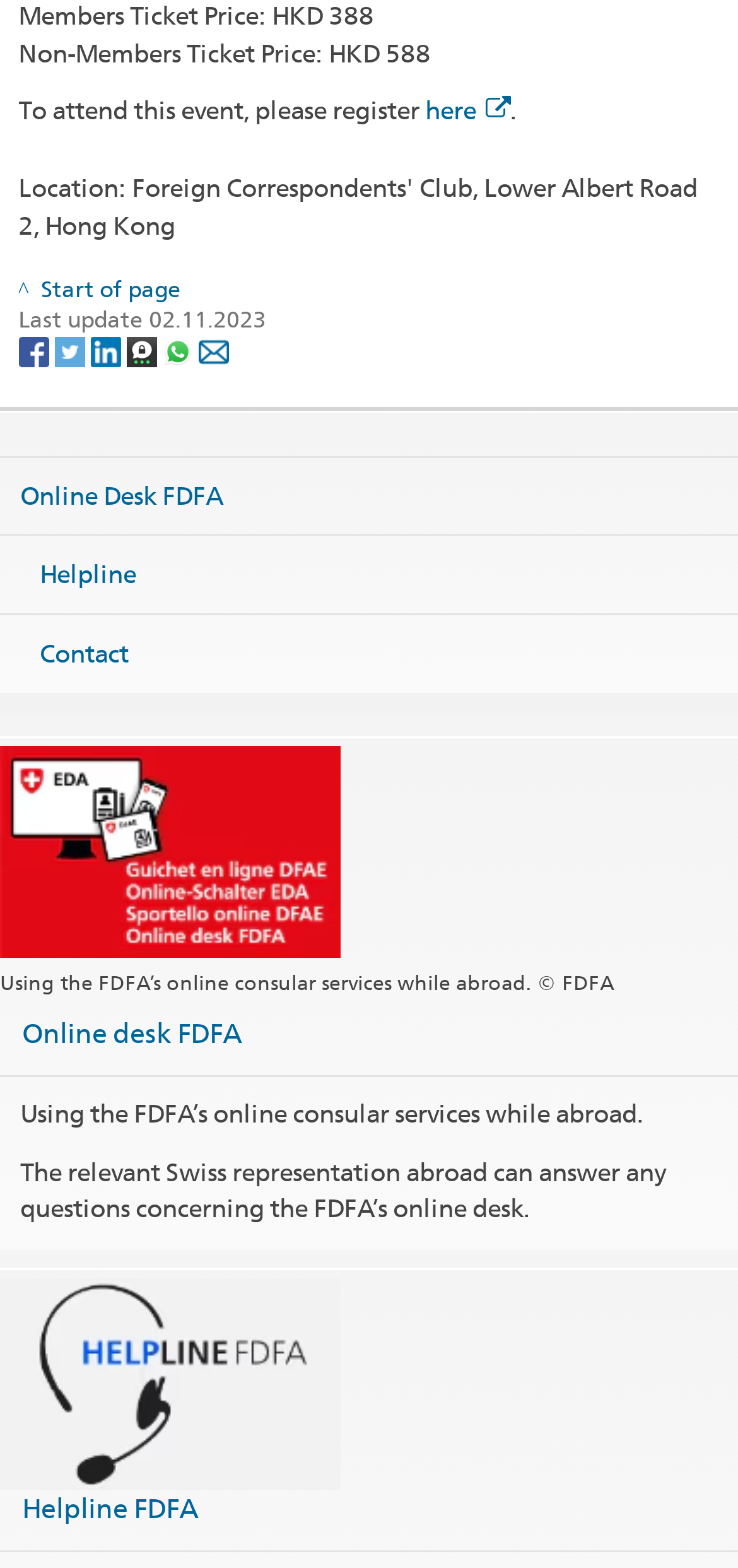Please identify the coordinates of the bounding box that should be clicked to fulfill this instruction: "Contact us through Email".

[0.268, 0.214, 0.309, 0.232]